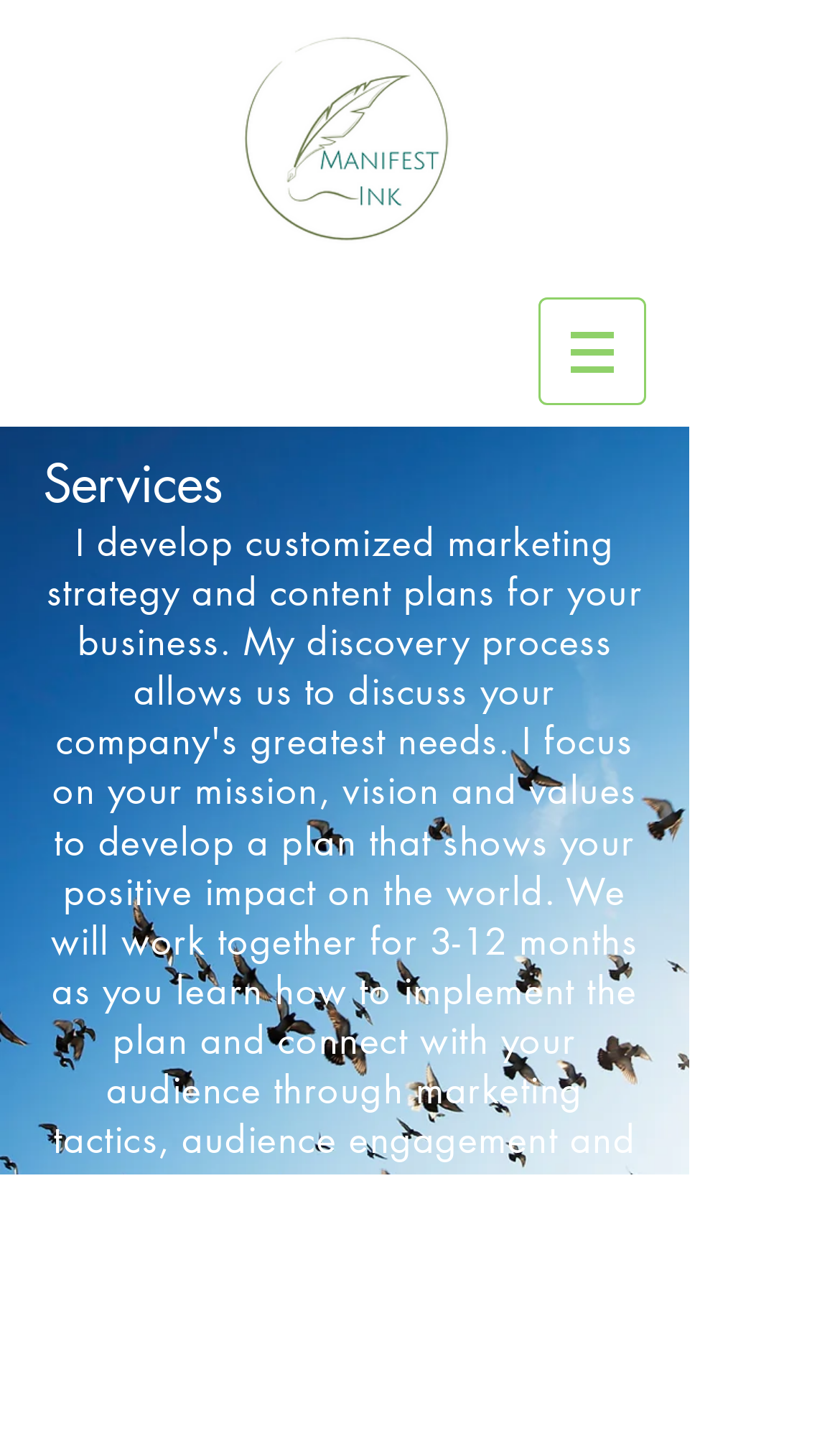Answer in one word or a short phrase: 
How many headings are on the webpage?

2